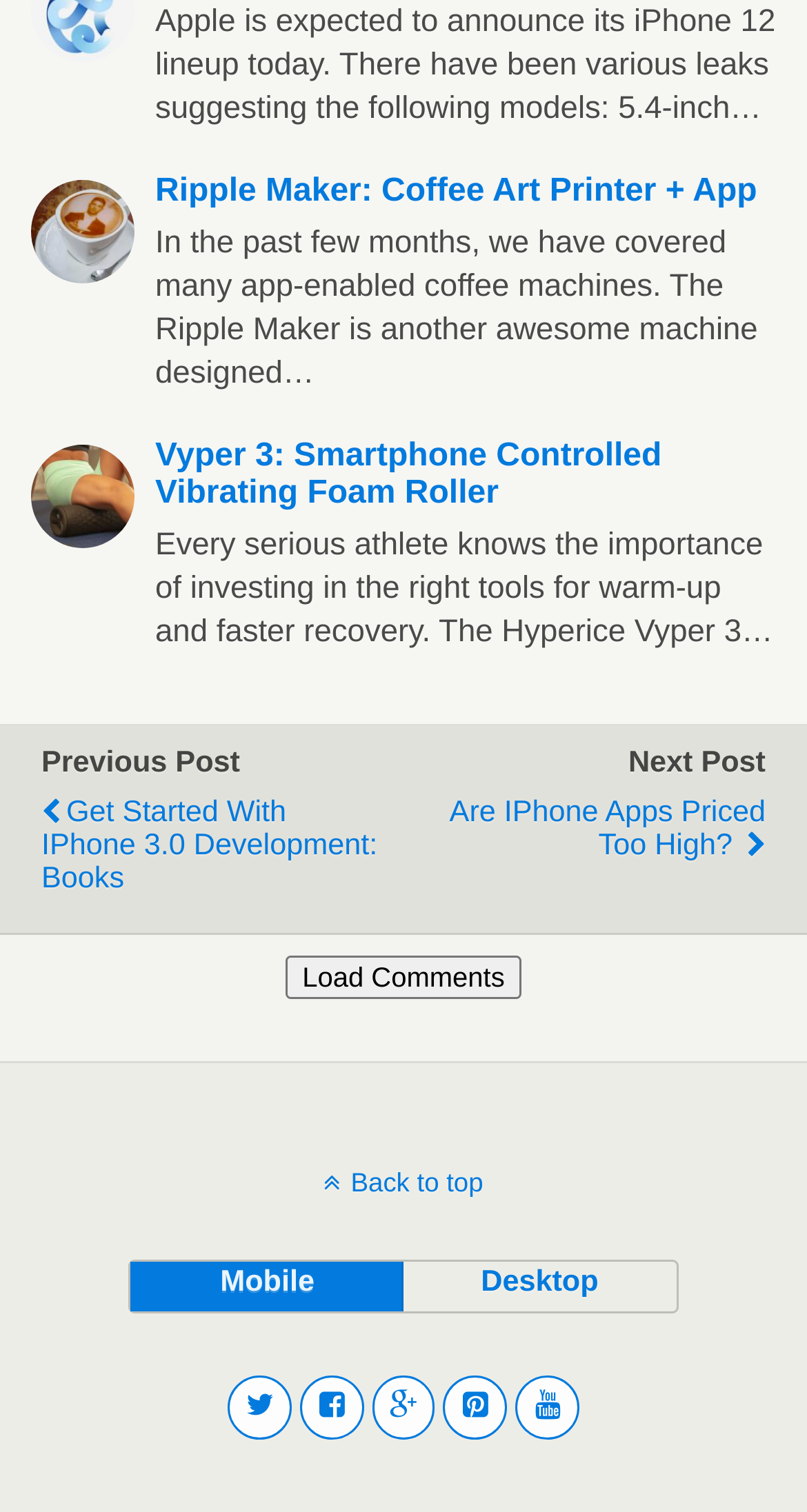What is the topic of the second article?
Can you offer a detailed and complete answer to this question?

The second article's text is 'Every serious athlete knows the importance of investing in the right tools for warm-up and faster recovery. The Hyperice Vyper 3…', which indicates that the topic is about the Vyper 3.